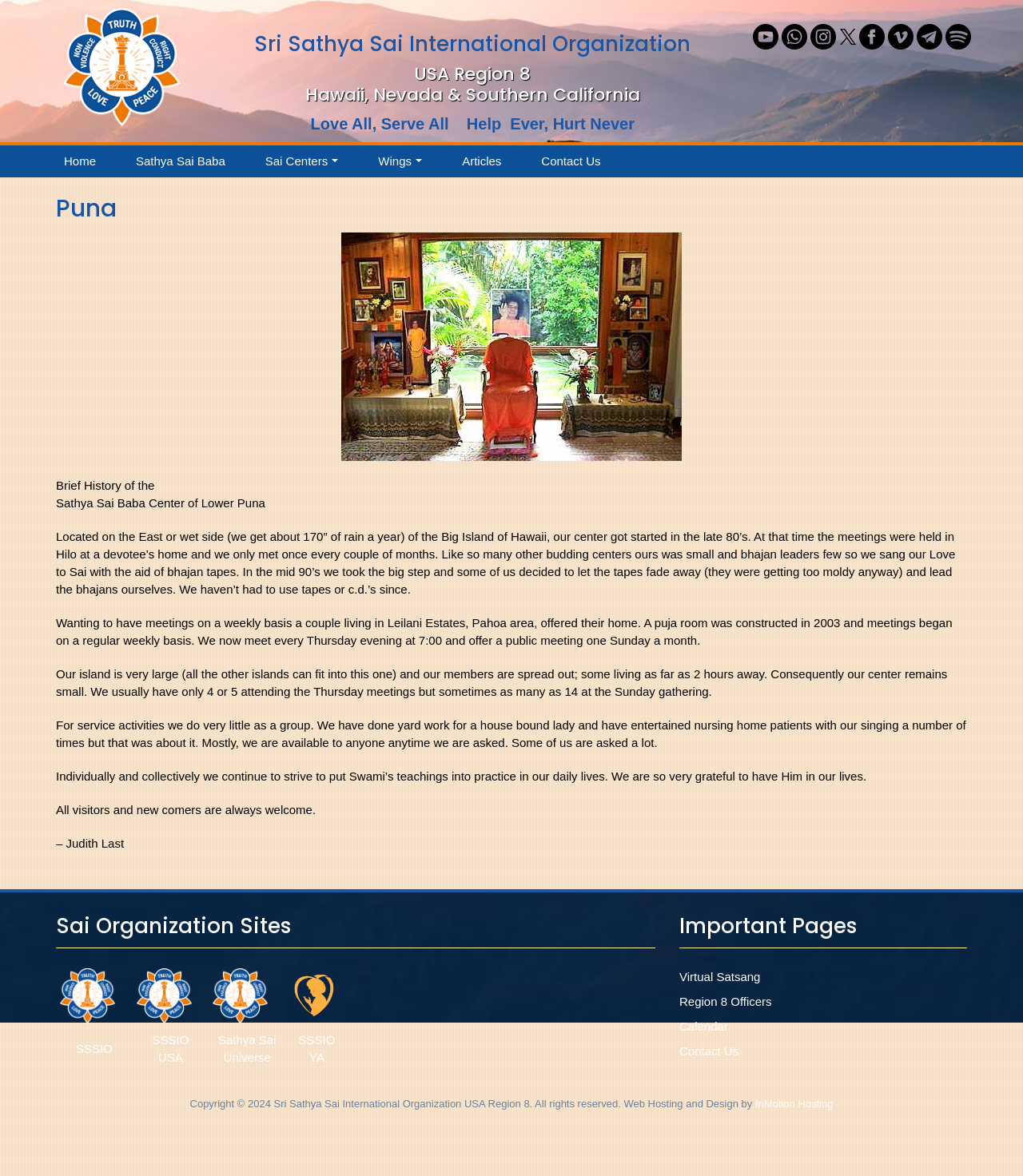Identify the bounding box coordinates of the area you need to click to perform the following instruction: "Click the Home link".

[0.043, 0.124, 0.113, 0.151]